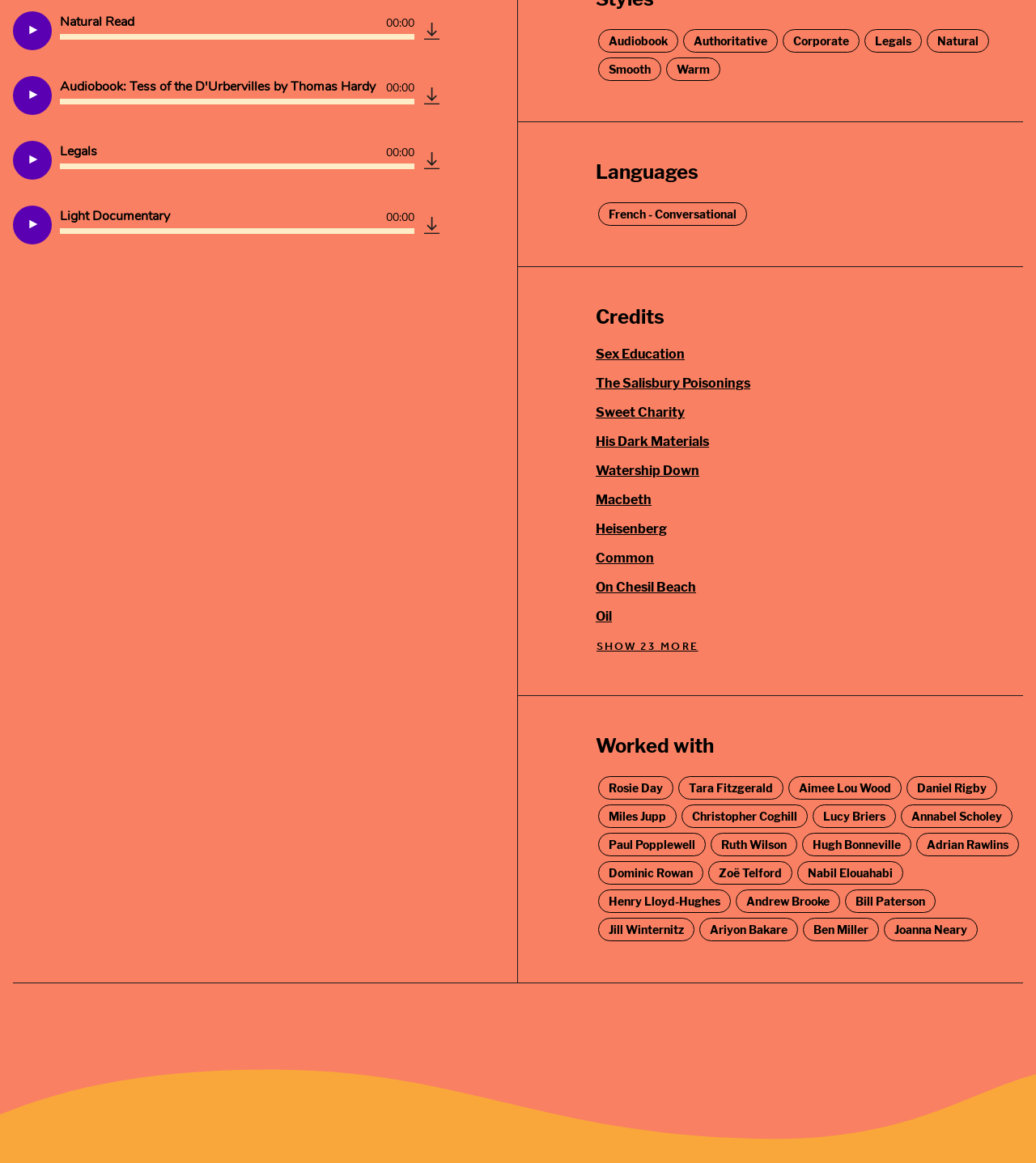Locate the bounding box coordinates of the element that needs to be clicked to carry out the instruction: "View KermMartian's profile". The coordinates should be given as four float numbers ranging from 0 to 1, i.e., [left, top, right, bottom].

None